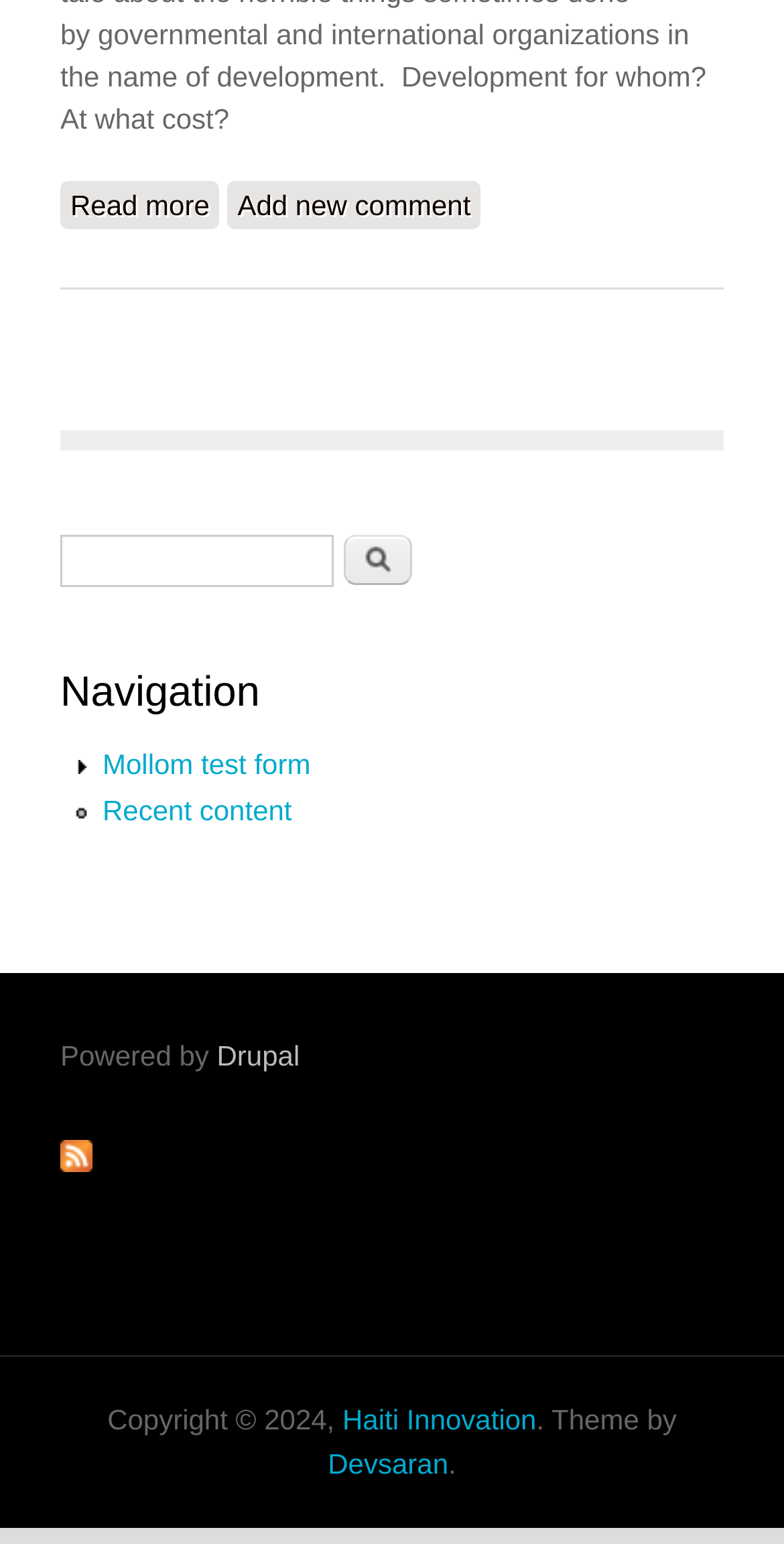What is the search form label?
From the image, respond with a single word or phrase.

Search form